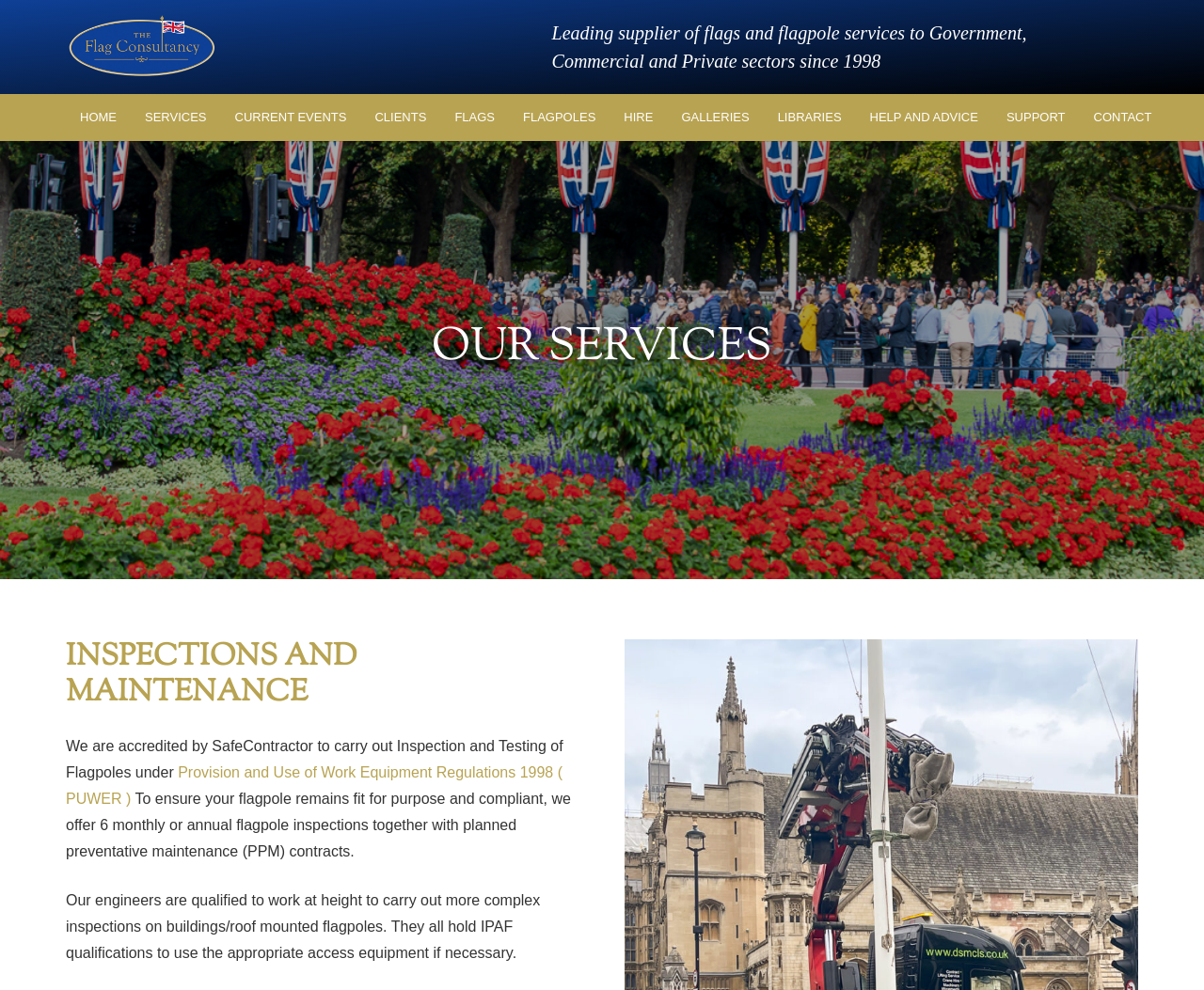How many navigation links are available?
Please use the visual content to give a single word or phrase answer.

13